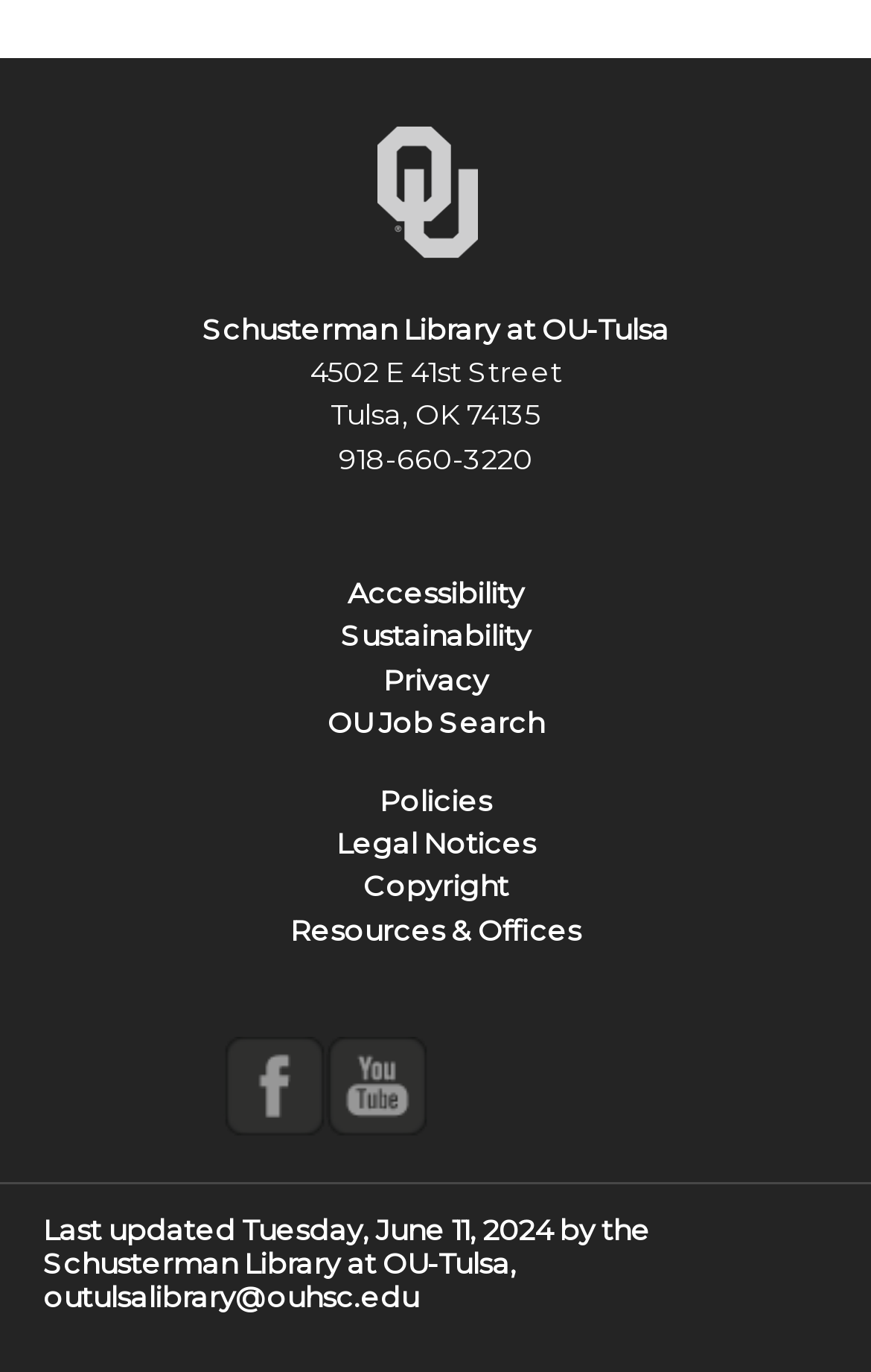When was the webpage last updated?
Use the screenshot to answer the question with a single word or phrase.

Tuesday, June 11, 2024